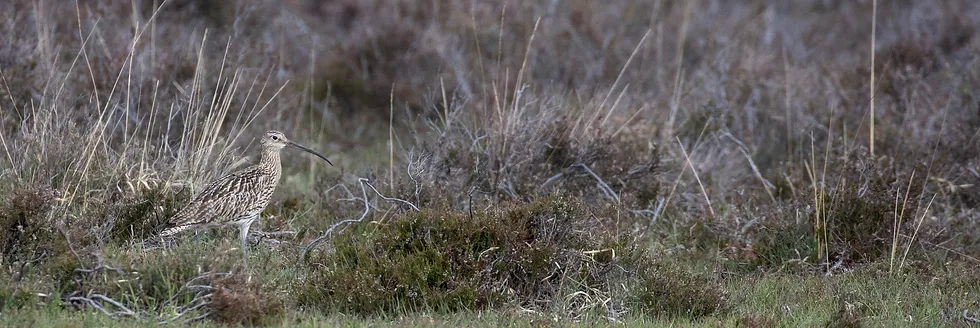What is the purpose of conservation groups' efforts? Based on the screenshot, please respond with a single word or phrase.

To protect the Curlew